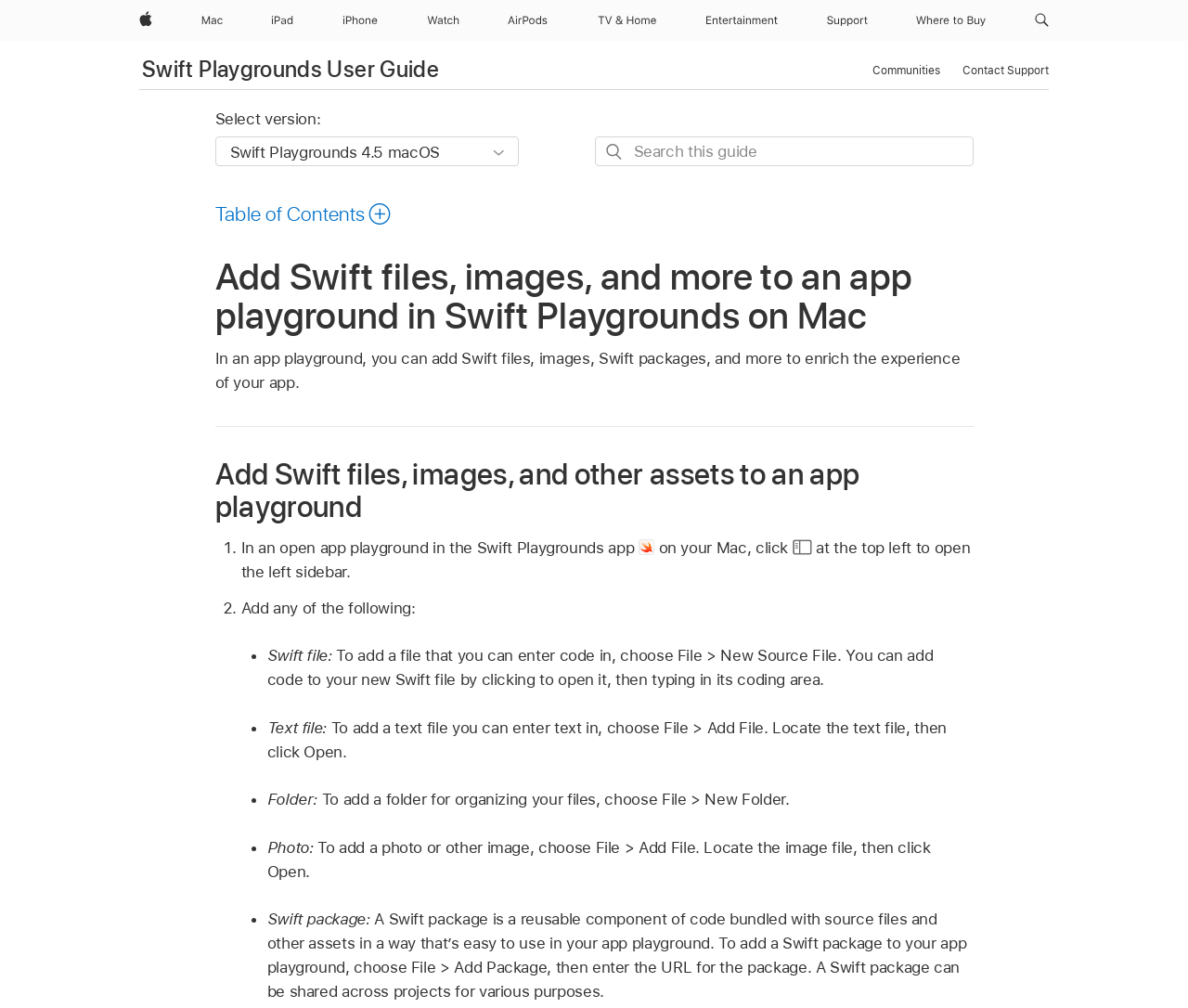Please locate the bounding box coordinates of the element that needs to be clicked to achieve the following instruction: "Click the Table of Contents button". The coordinates should be four float numbers between 0 and 1, i.e., [left, top, right, bottom].

[0.181, 0.2, 0.33, 0.224]